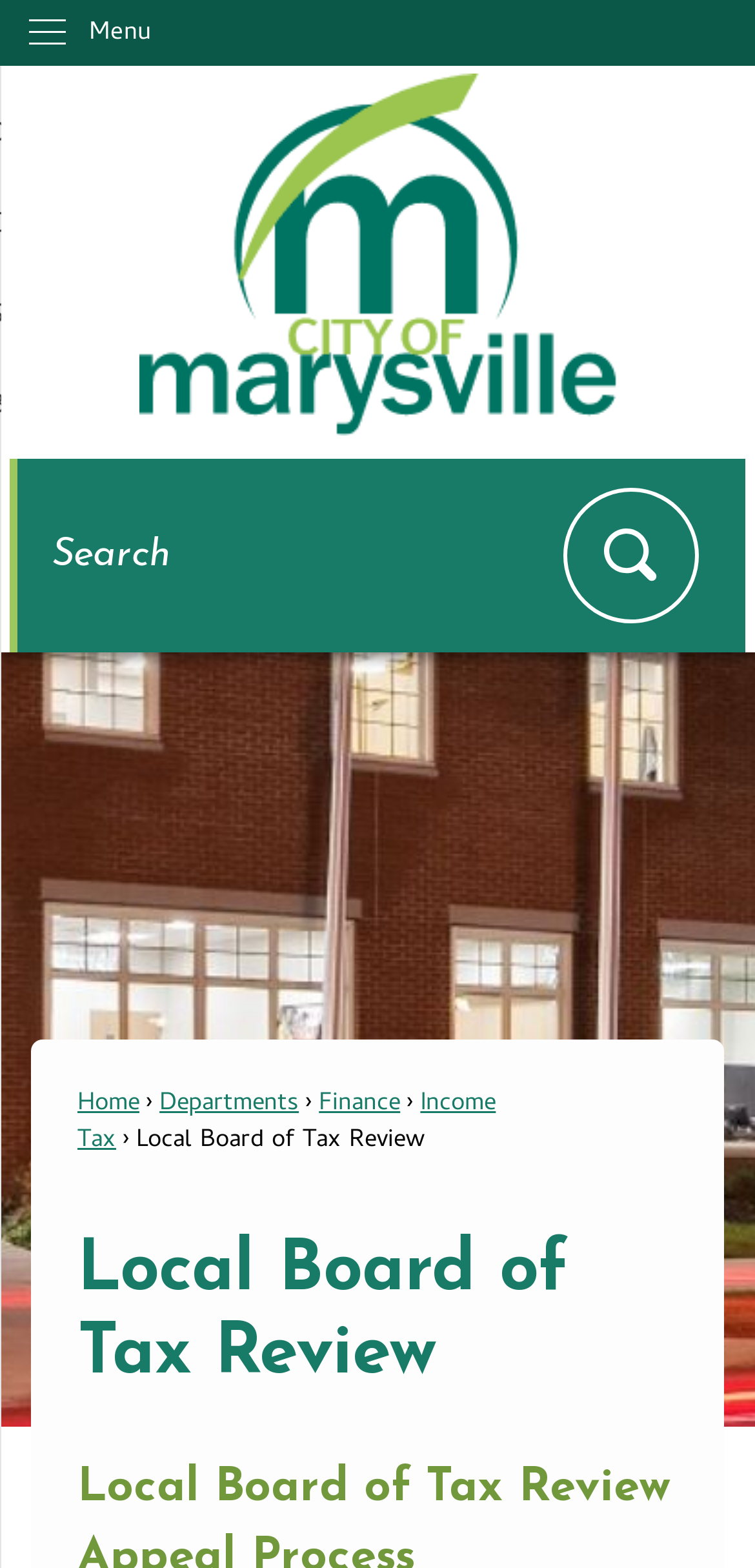Please study the image and answer the question comprehensively:
What is the name of the city on the homepage?

The answer can be found by looking at the link 'Marysville OH Homepage' which is located at the top of the webpage, indicating that the city's homepage is being referred to.